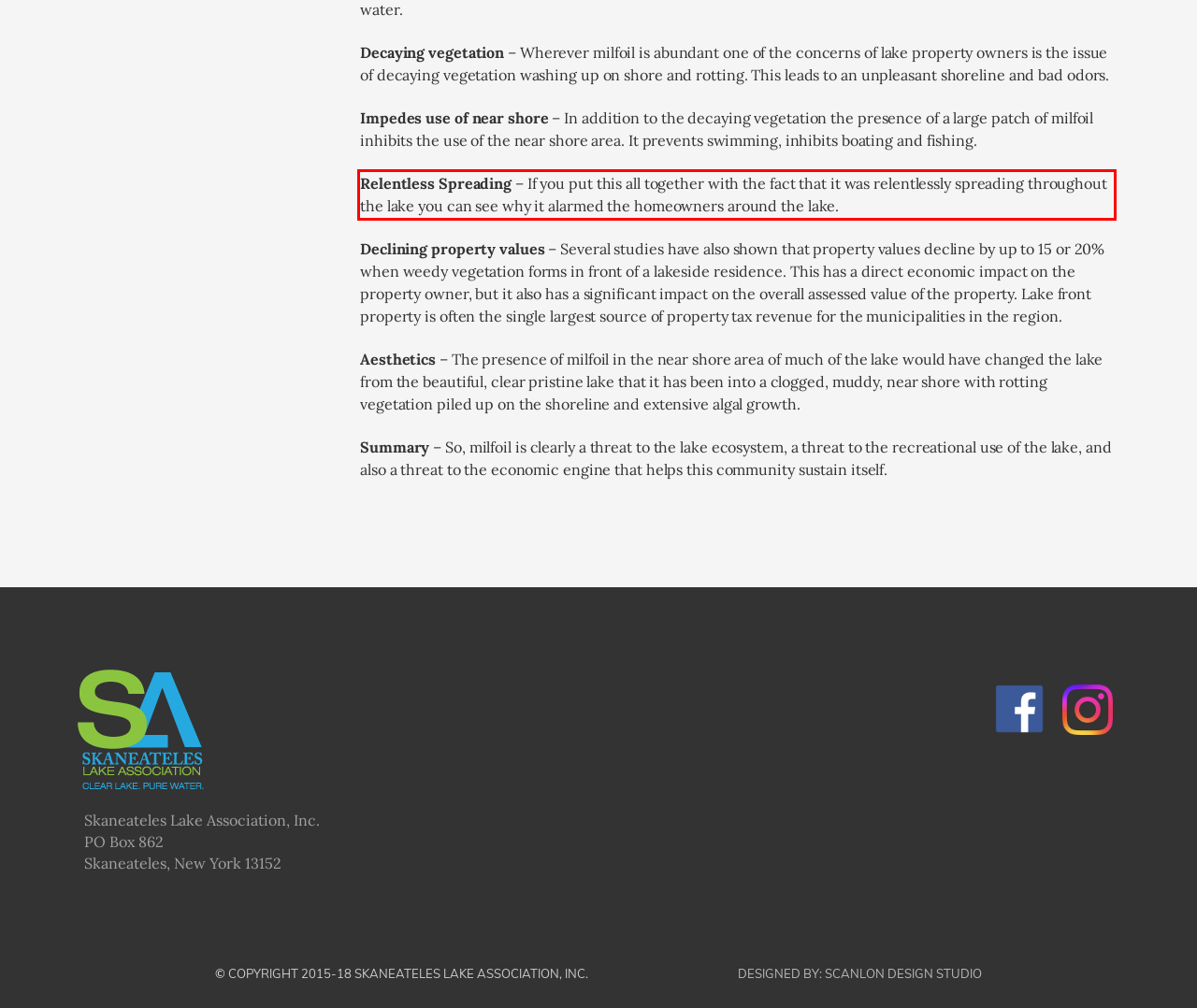You are provided with a screenshot of a webpage featuring a red rectangle bounding box. Extract the text content within this red bounding box using OCR.

Relentless Spreading – If you put this all together with the fact that it was relentlessly spreading throughout the lake you can see why it alarmed the homeowners around the lake.